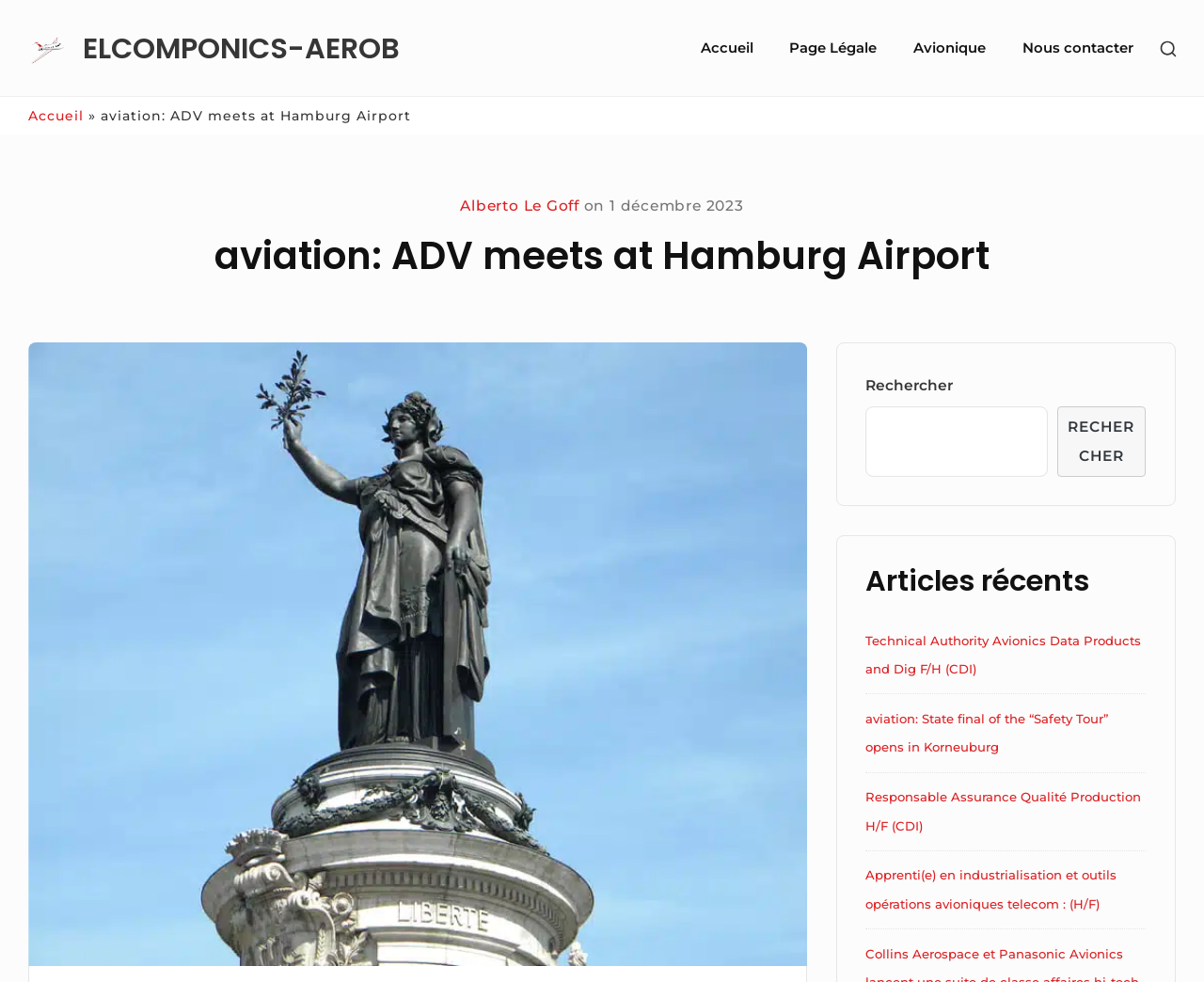Generate a detailed explanation of the webpage's features and information.

The webpage appears to be an article page from a website related to aviation, specifically about a meeting at Hamburg Airport. 

At the top left corner, there is a logo of "elcomponics-aerob.com" with a link to the website's homepage. Next to the logo, there is a link to "ELCOMPONICS-AEROB". 

On the top right corner, there is a navigation menu with links to "Accueil", "Page Légale", "Avionique", and "Nous contacter". 

Below the navigation menu, there is a button to show a secondary sidebar. 

On the left side of the page, there is a sidebar with a link to "Accueil" and a static text "»". Below these elements, there is a title "aviation: ADV meets at Hamburg Airport" and a link to an author "Alberto Le Goff" with a publication date "1 décembre 2023". 

The main content of the page is an article with the same title "aviation: ADV meets at Hamburg Airport", which takes up most of the page's width. The article has a large image related to the topic. 

On the right side of the page, there is a sidebar widget area with a search bar and a heading "Articles récents". Below the search bar, there are four links to recent articles with titles such as "Technical Authority Avionics Data Products and Dig F/H (CDI)" and "aviation: State final of the “Safety Tour” opens in Korneuburg".